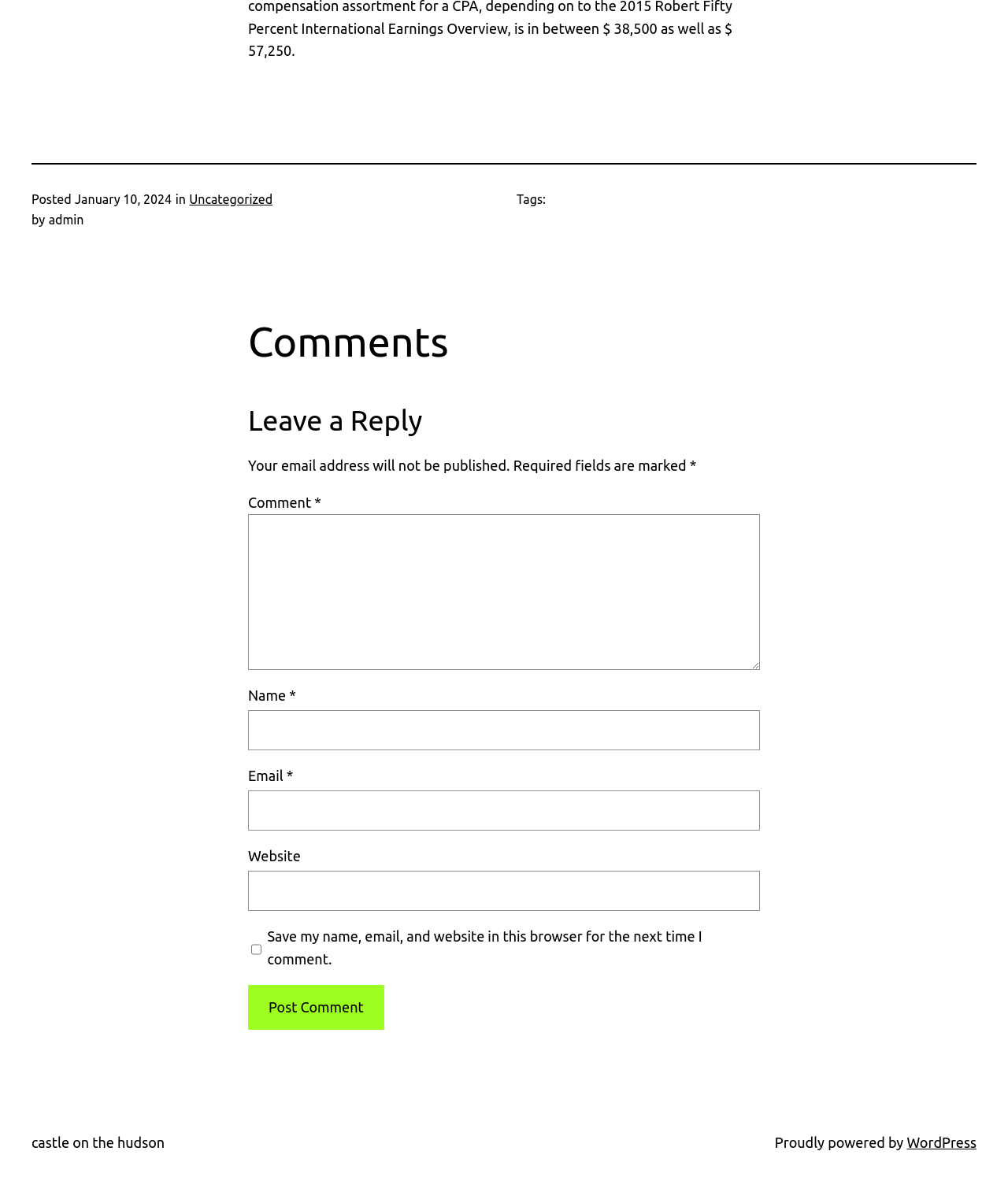Give a short answer to this question using one word or a phrase:
What is the date of the post?

January 10, 2024